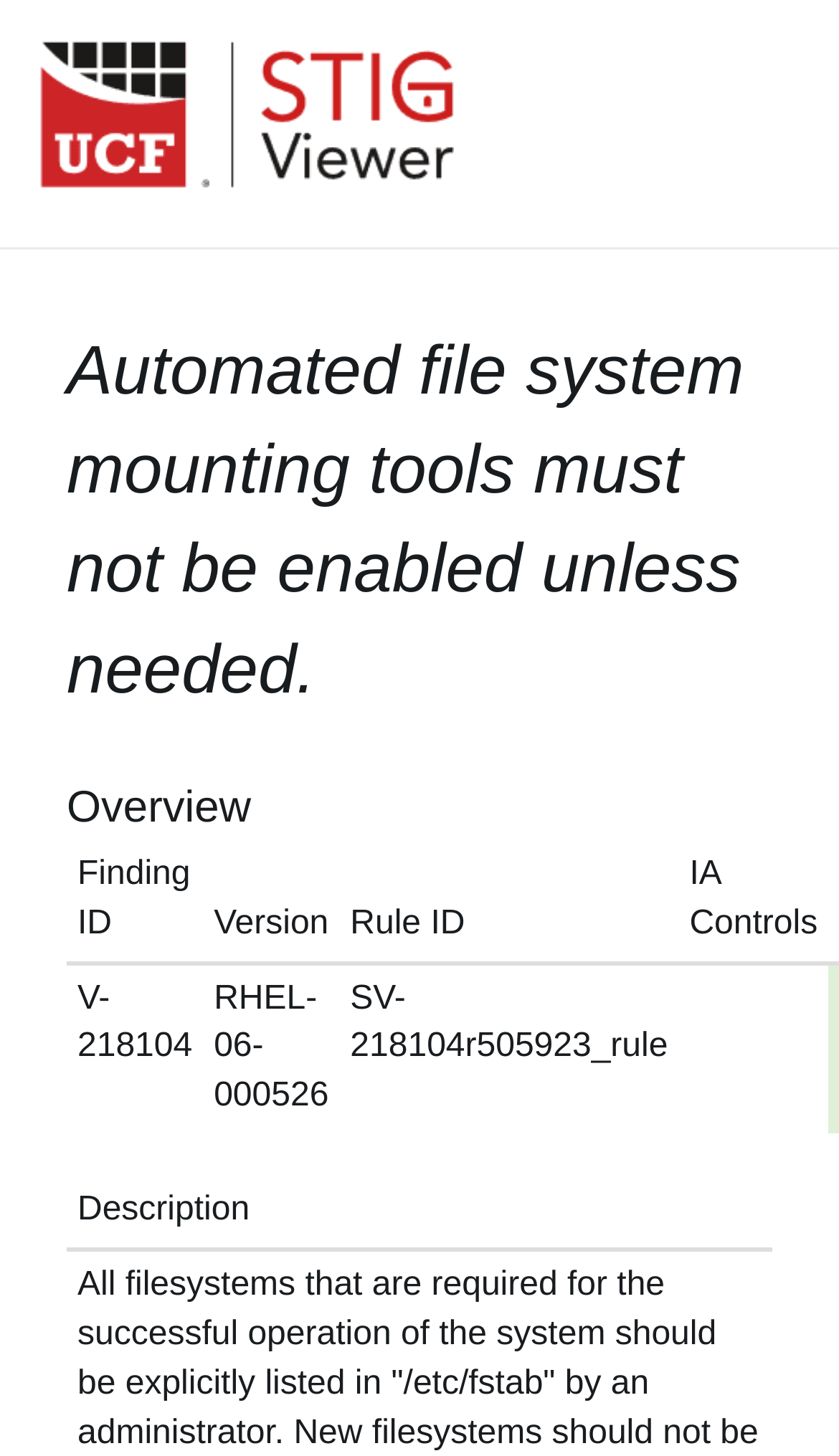Bounding box coordinates must be specified in the format (top-left x, top-left y, bottom-right x, bottom-right y). All values should be floating point numbers between 0 and 1. What are the bounding box coordinates of the UI element described as: alt="UCF STIG Viewer Logo"

[0.041, 0.024, 0.541, 0.147]